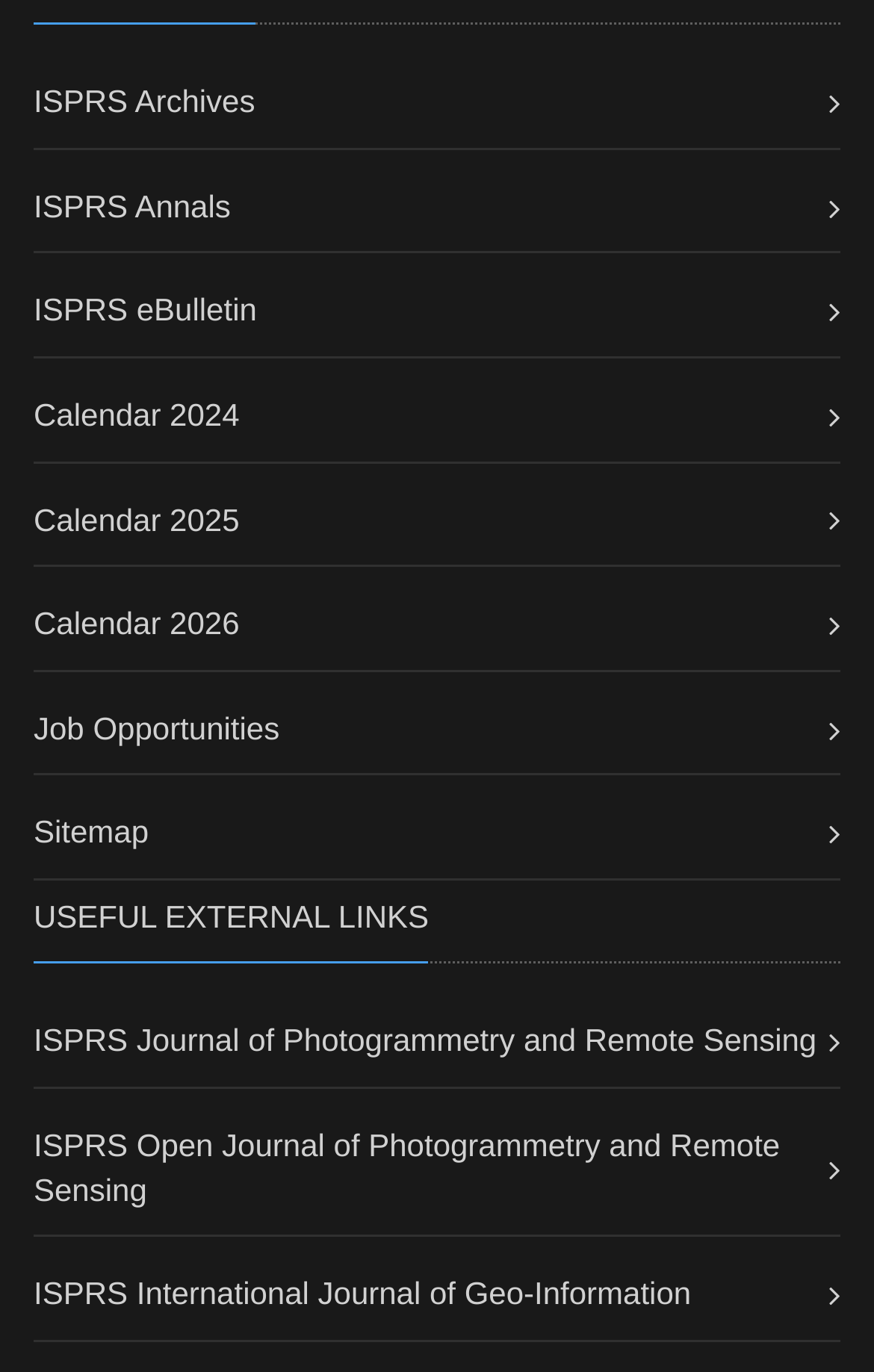Identify the bounding box coordinates for the element that needs to be clicked to fulfill this instruction: "Check Sitemap". Provide the coordinates in the format of four float numbers between 0 and 1: [left, top, right, bottom].

[0.038, 0.593, 0.17, 0.619]